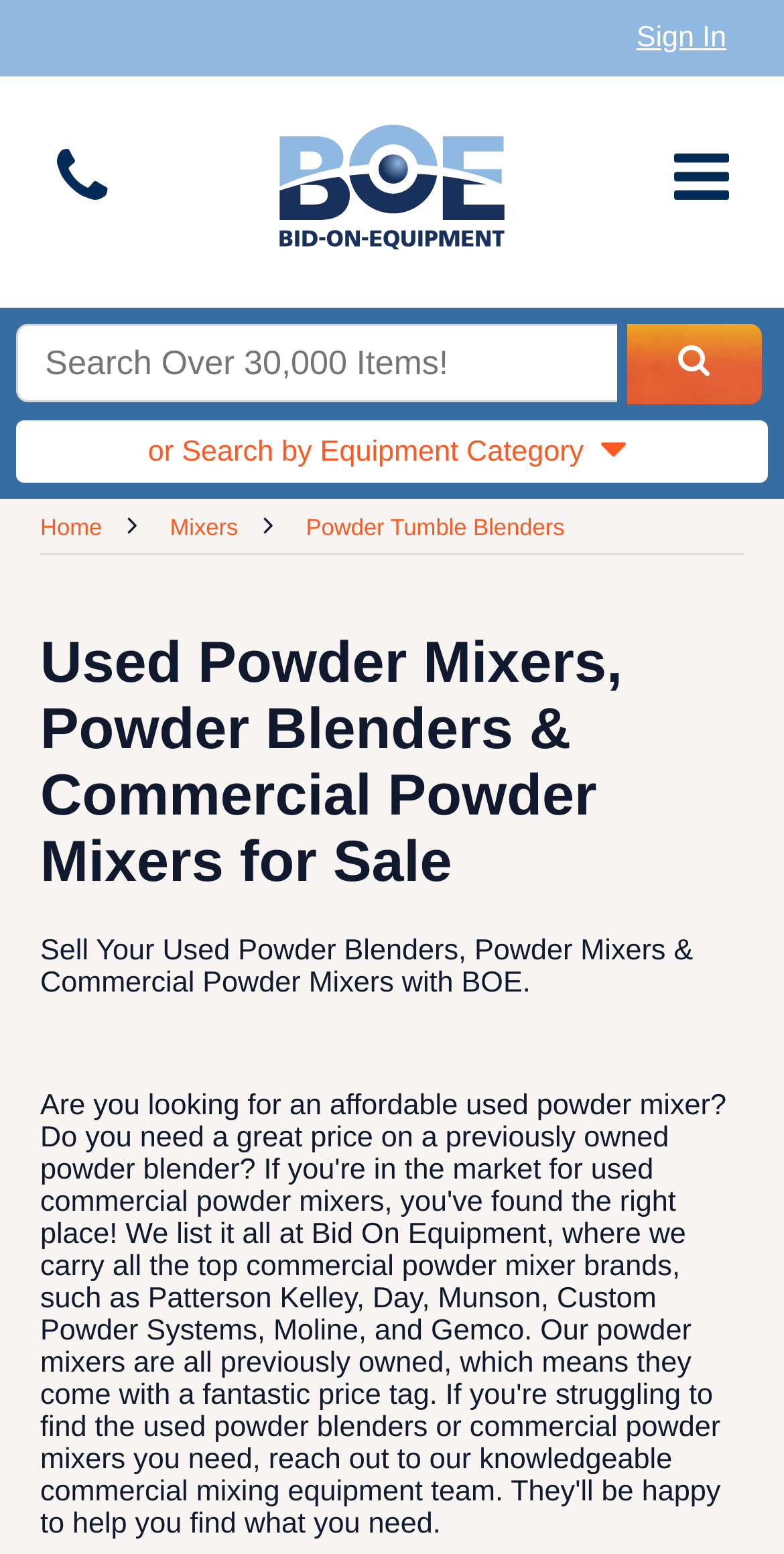Determine the bounding box coordinates of the target area to click to execute the following instruction: "Search for equipment."

[0.021, 0.209, 0.788, 0.259]